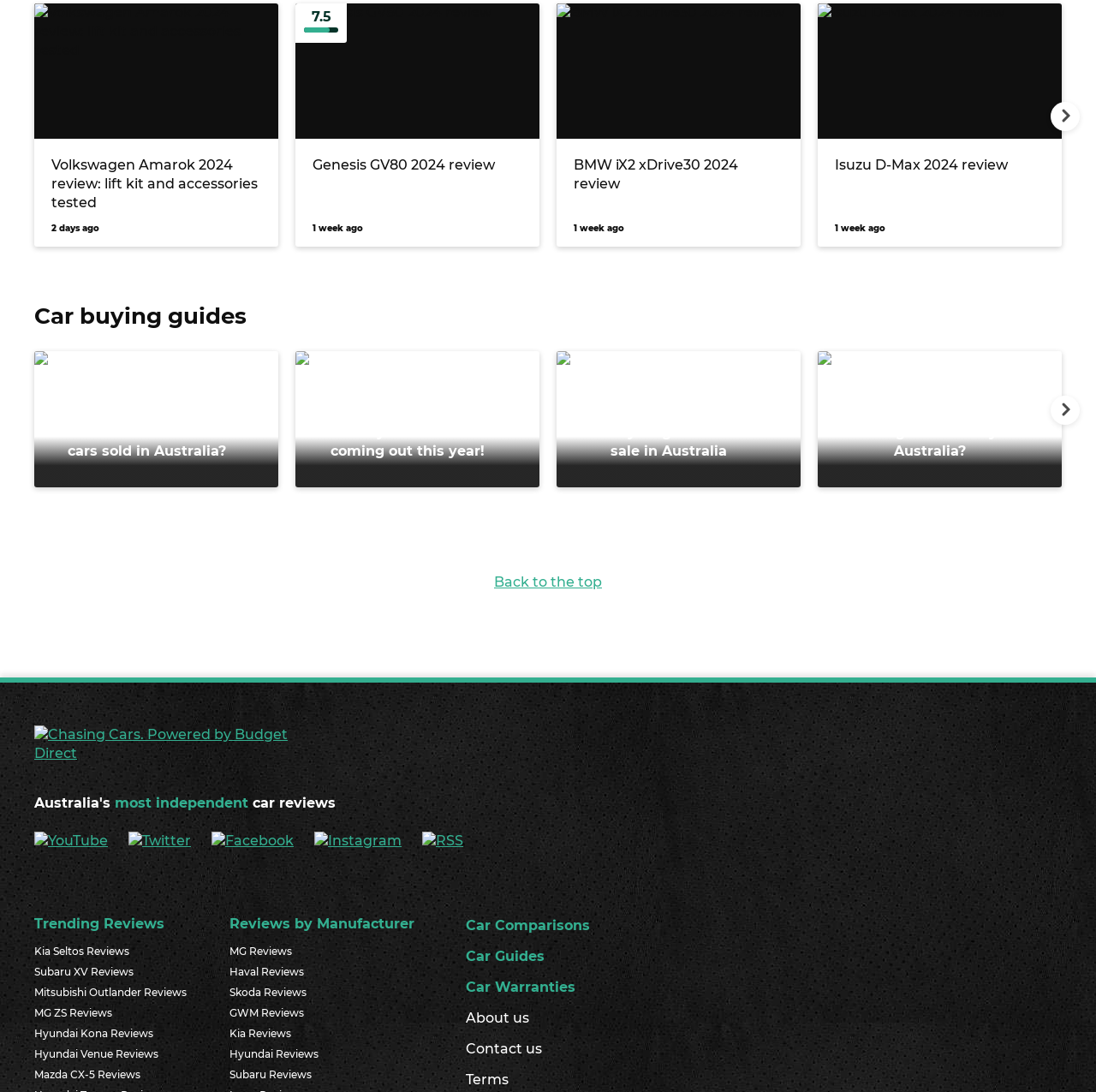Identify the coordinates of the bounding box for the element that must be clicked to accomplish the instruction: "Read MG Reviews".

[0.209, 0.862, 0.378, 0.88]